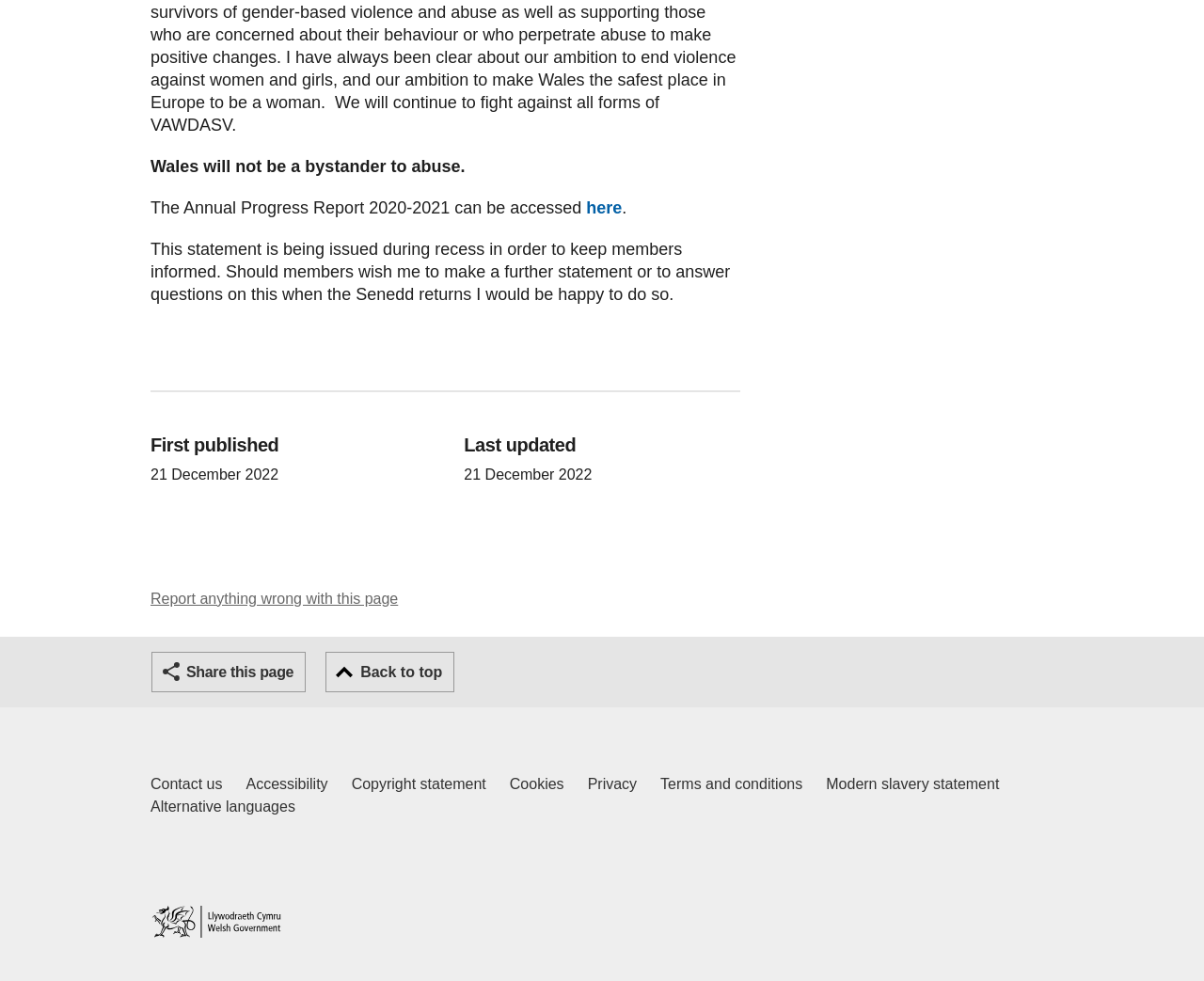Please specify the bounding box coordinates of the element that should be clicked to execute the given instruction: 'Click the link to access the Annual Progress Report 2020-2021'. Ensure the coordinates are four float numbers between 0 and 1, expressed as [left, top, right, bottom].

[0.487, 0.202, 0.517, 0.221]